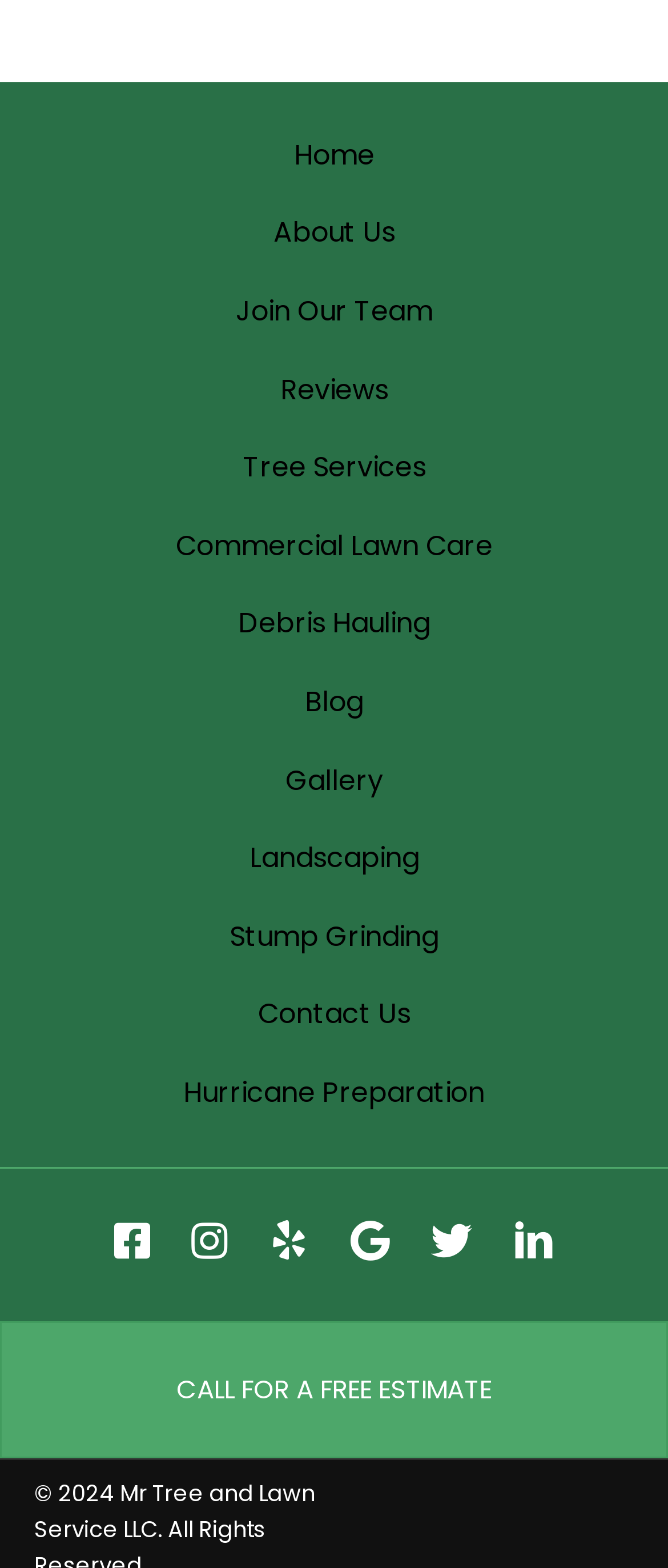Bounding box coordinates are to be given in the format (top-left x, top-left y, bottom-right x, bottom-right y). All values must be floating point numbers between 0 and 1. Provide the bounding box coordinate for the UI element described as: Join Our Team

[0.0, 0.174, 1.0, 0.224]